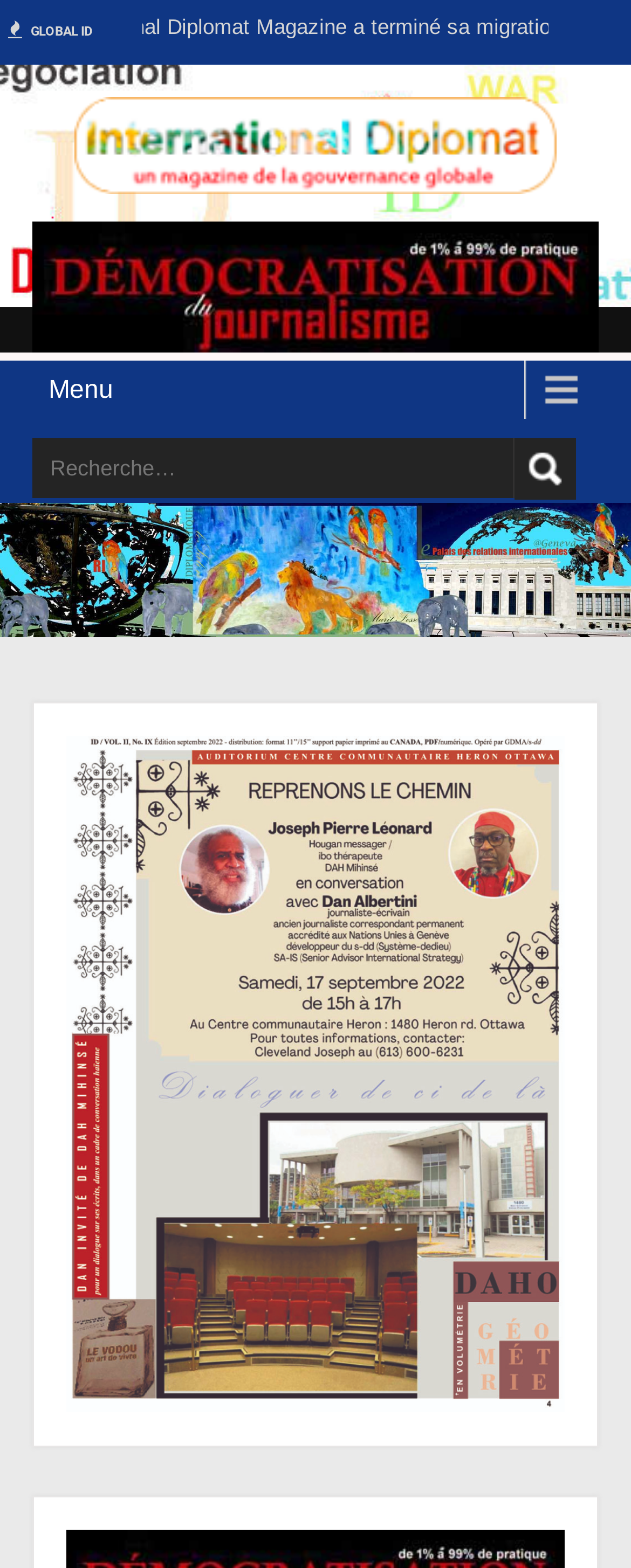Give a short answer to this question using one word or a phrase:
What is the width of the search box?

0.763